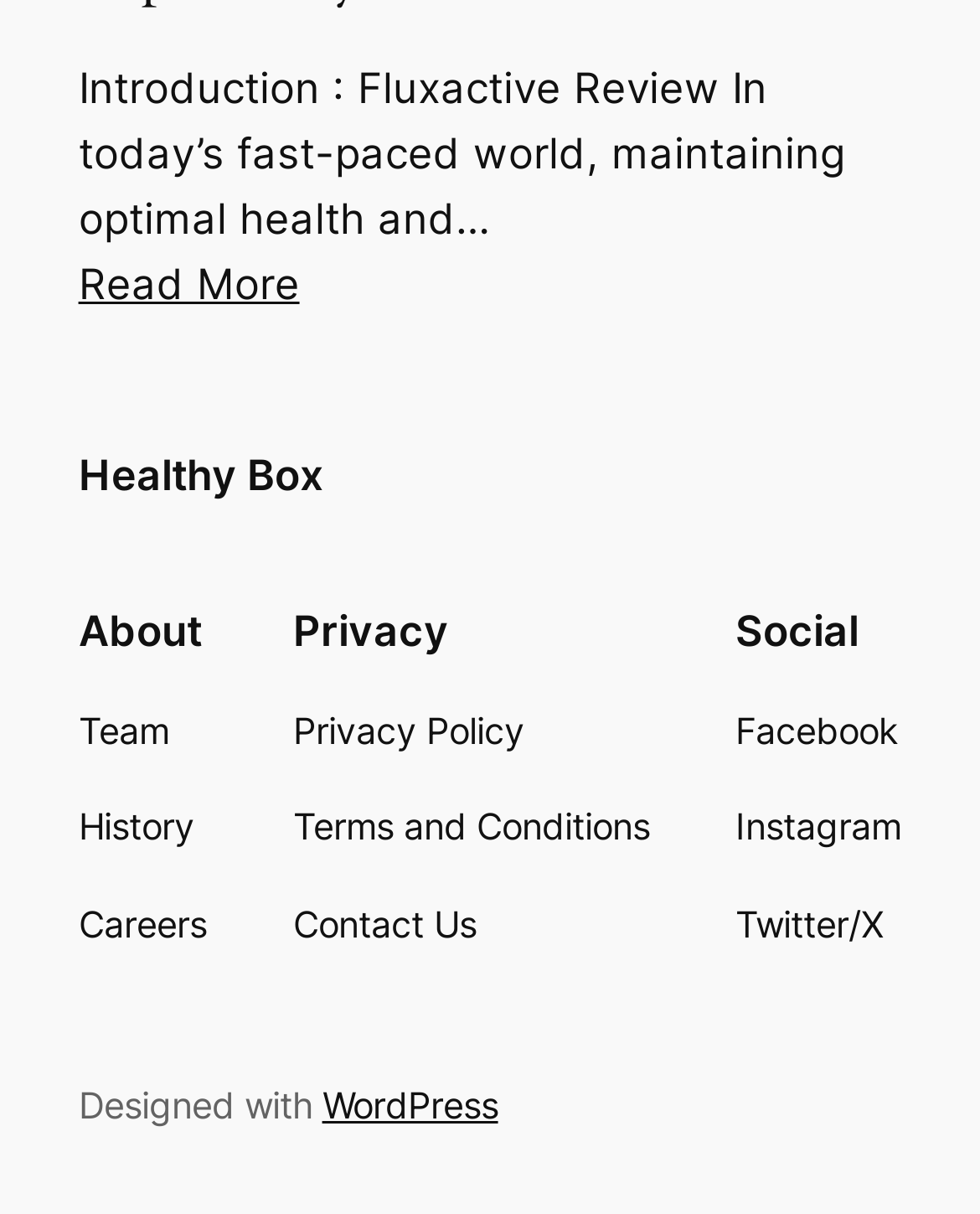Please specify the bounding box coordinates of the area that should be clicked to accomplish the following instruction: "View the privacy policy". The coordinates should consist of four float numbers between 0 and 1, i.e., [left, top, right, bottom].

[0.299, 0.58, 0.535, 0.626]